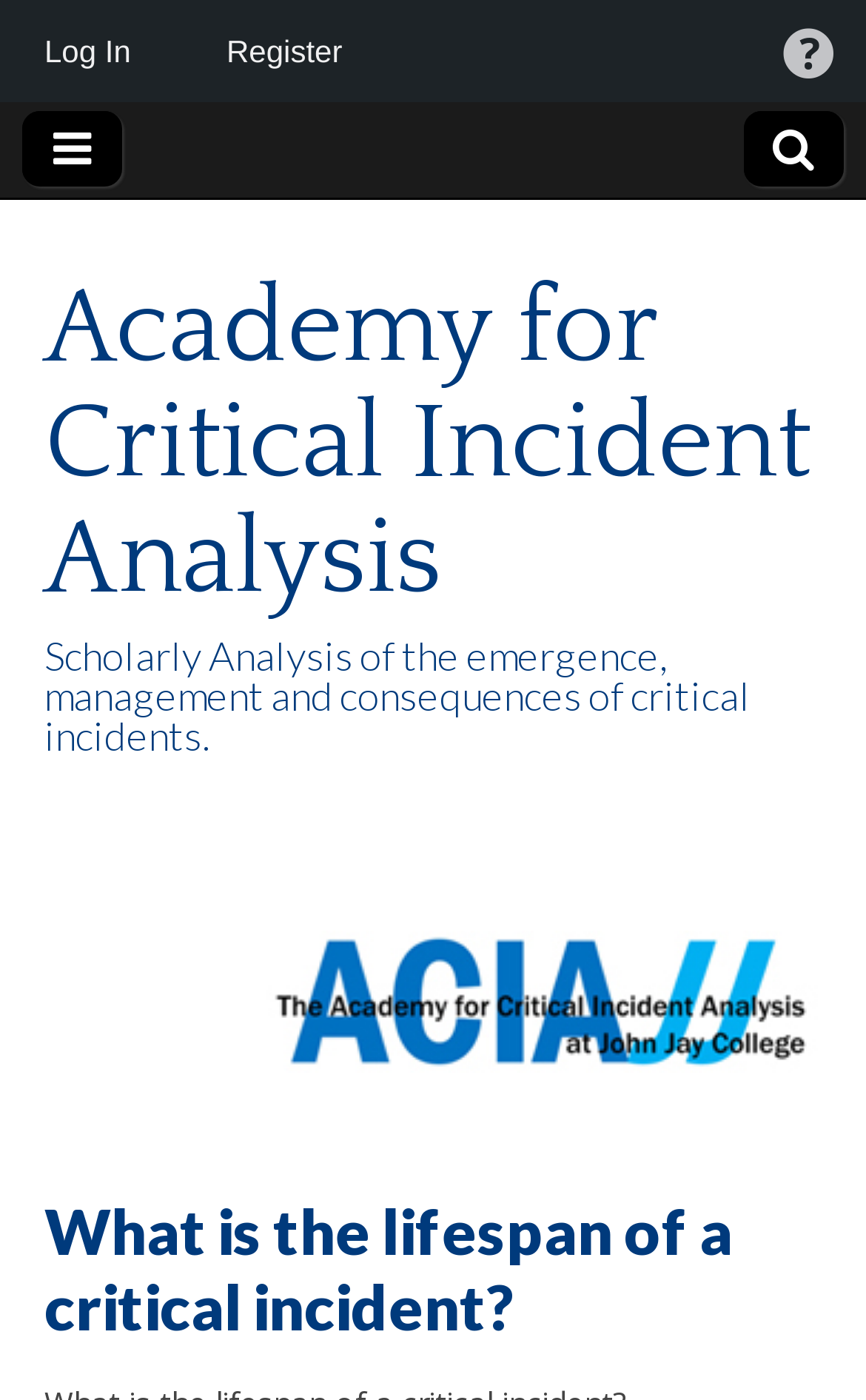Please identify the webpage's heading and generate its text content.

What is the lifespan of a critical incident?